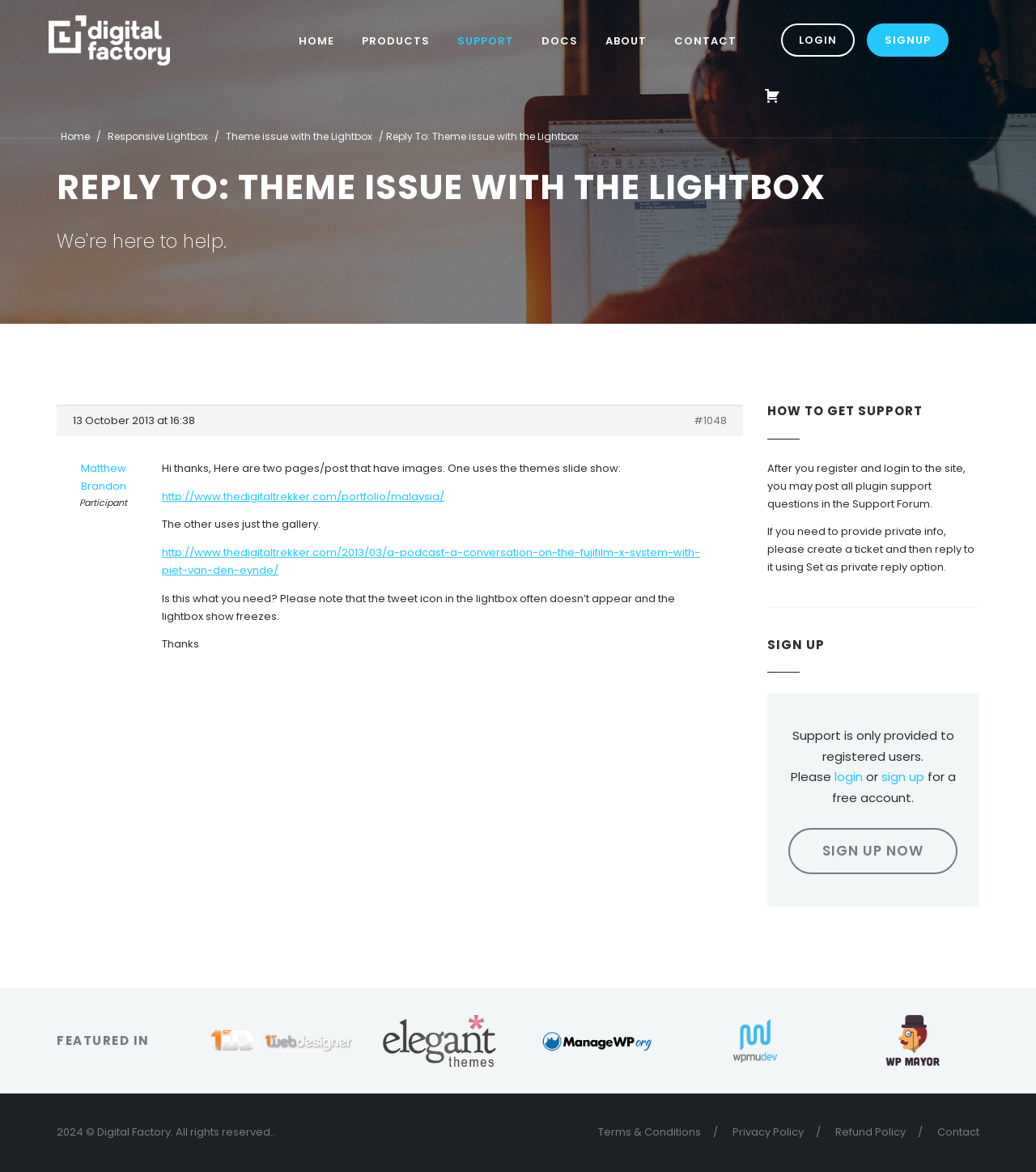Identify the bounding box of the UI component described as: "Sign Up Now".

[0.761, 0.707, 0.924, 0.746]